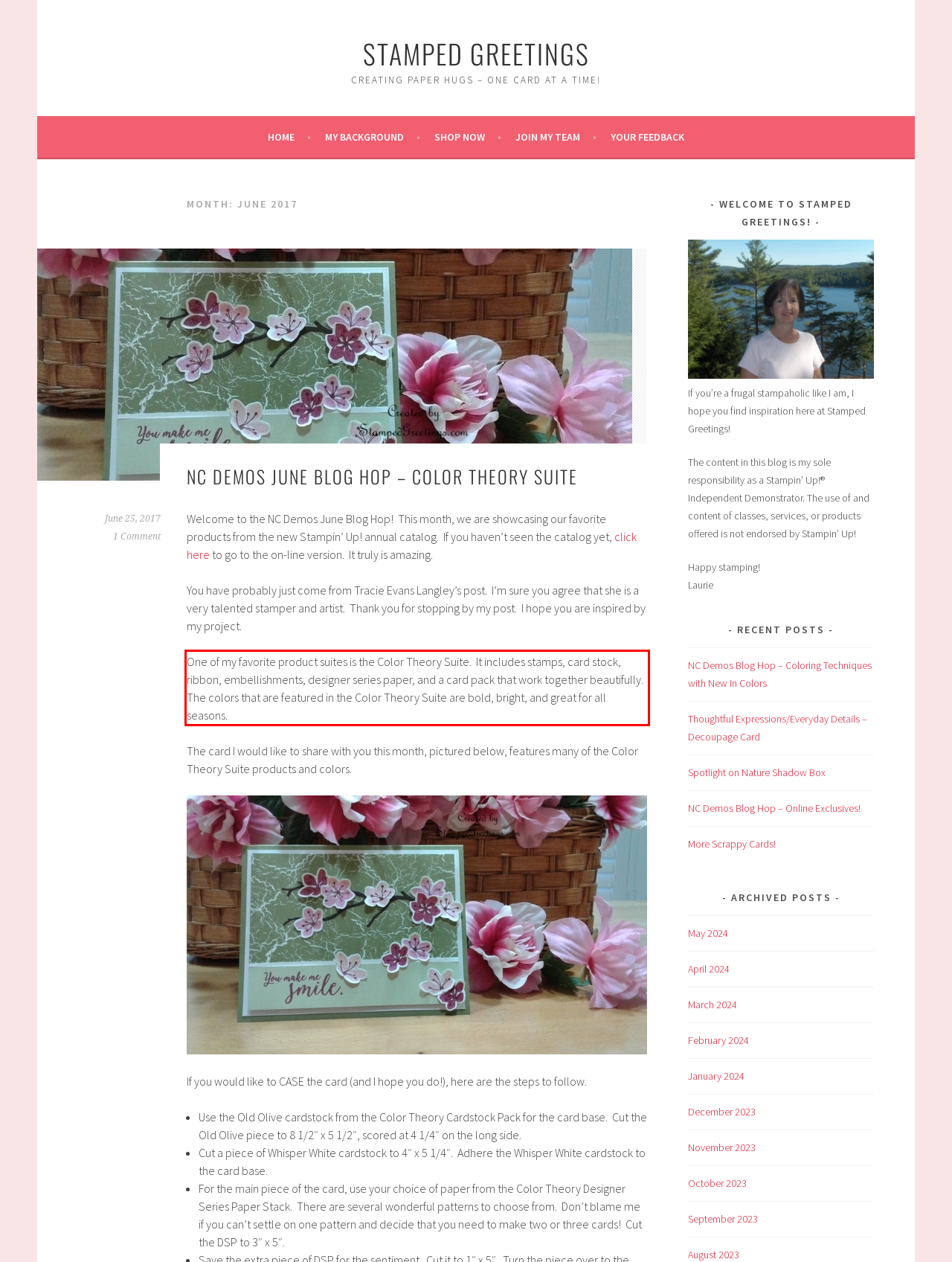You have a screenshot with a red rectangle around a UI element. Recognize and extract the text within this red bounding box using OCR.

One of my favorite product suites is the Color Theory Suite. It includes stamps, card stock, ribbon, embellishments, designer series paper, and a card pack that work together beautifully. The colors that are featured in the Color Theory Suite are bold, bright, and great for all seasons.